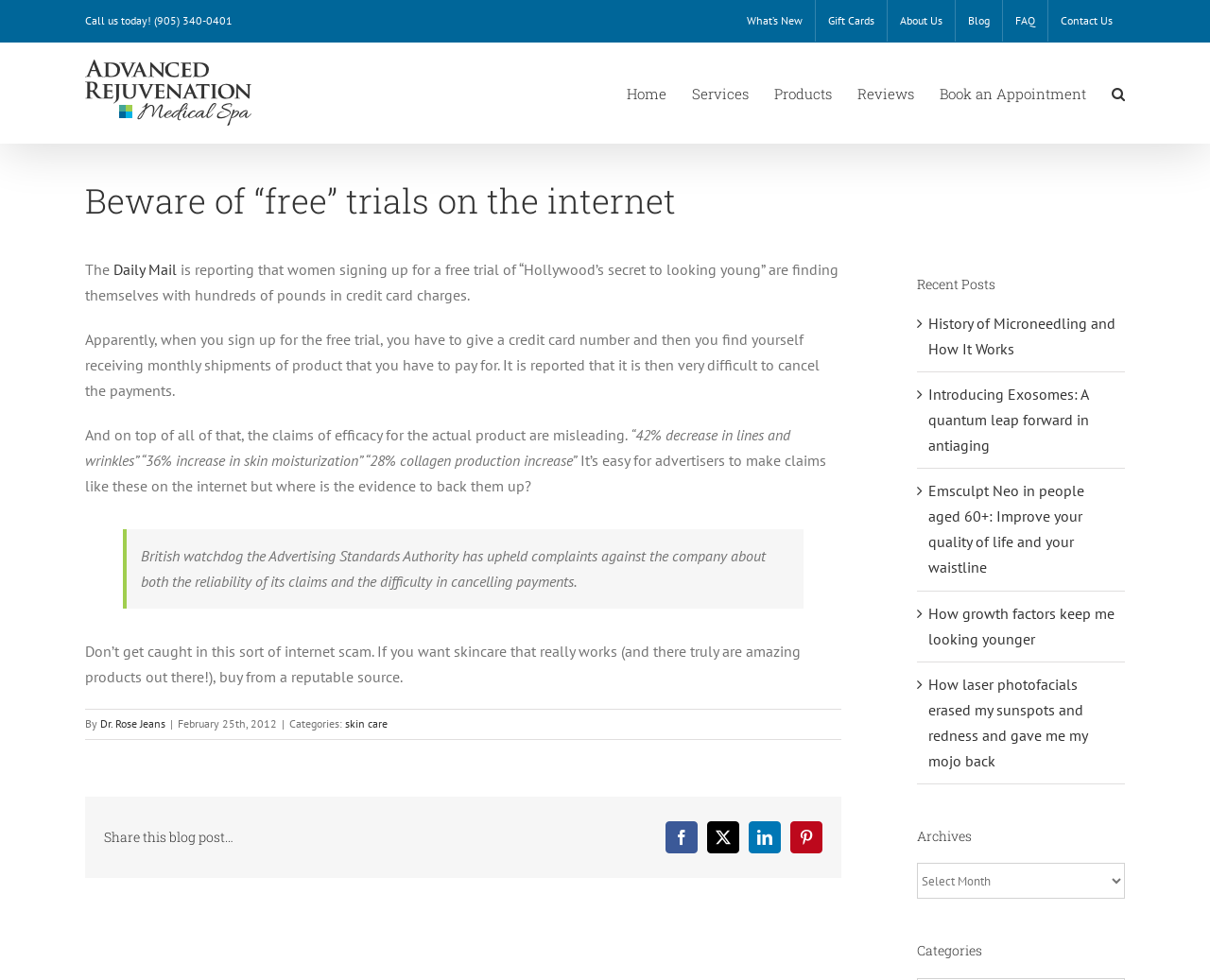What is the name of the author of this blog post?
Using the image, give a concise answer in the form of a single word or short phrase.

Dr. Rose Jeans